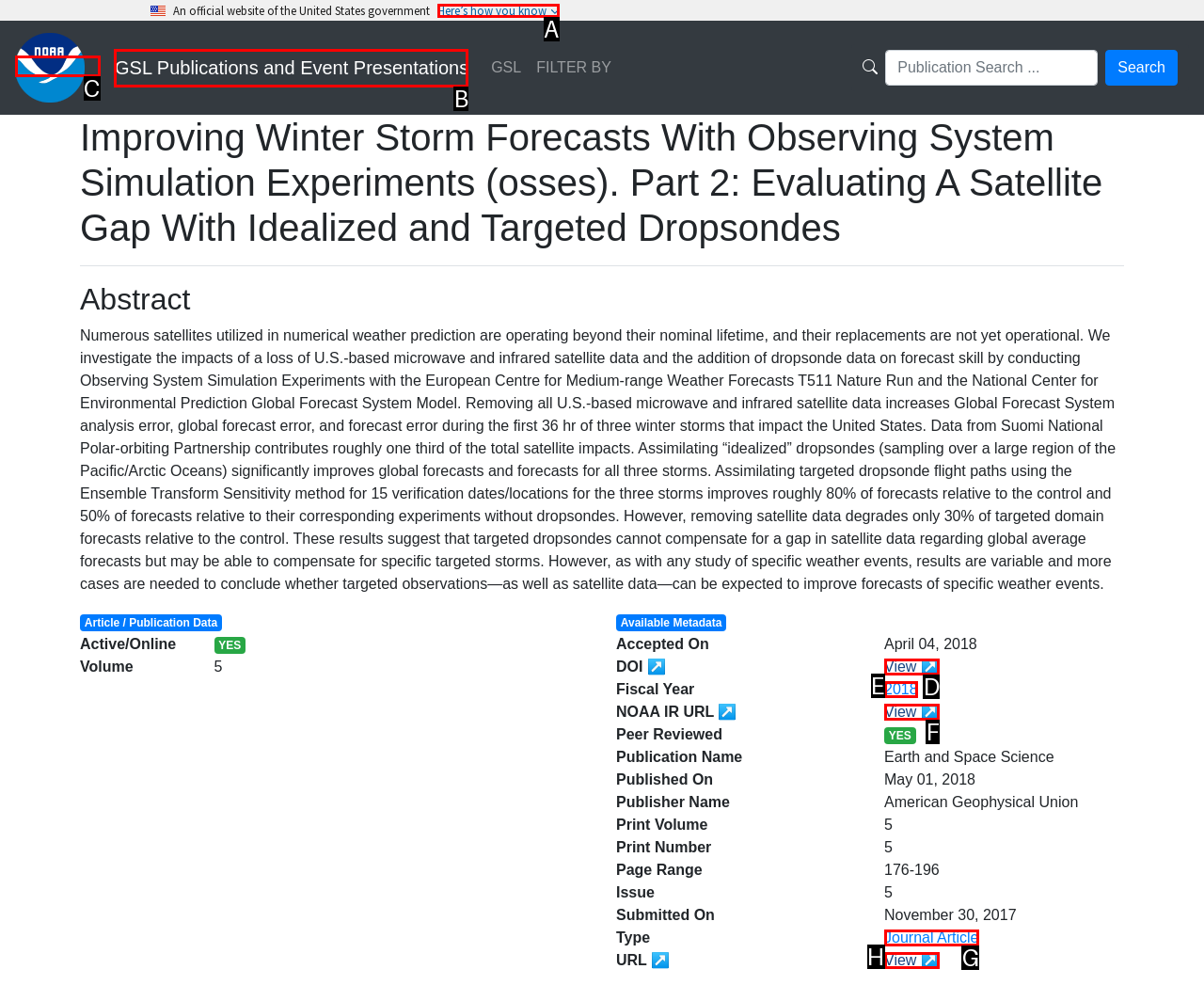Choose the letter of the element that should be clicked to complete the task: Visit the GSL homepage
Answer with the letter from the possible choices.

B